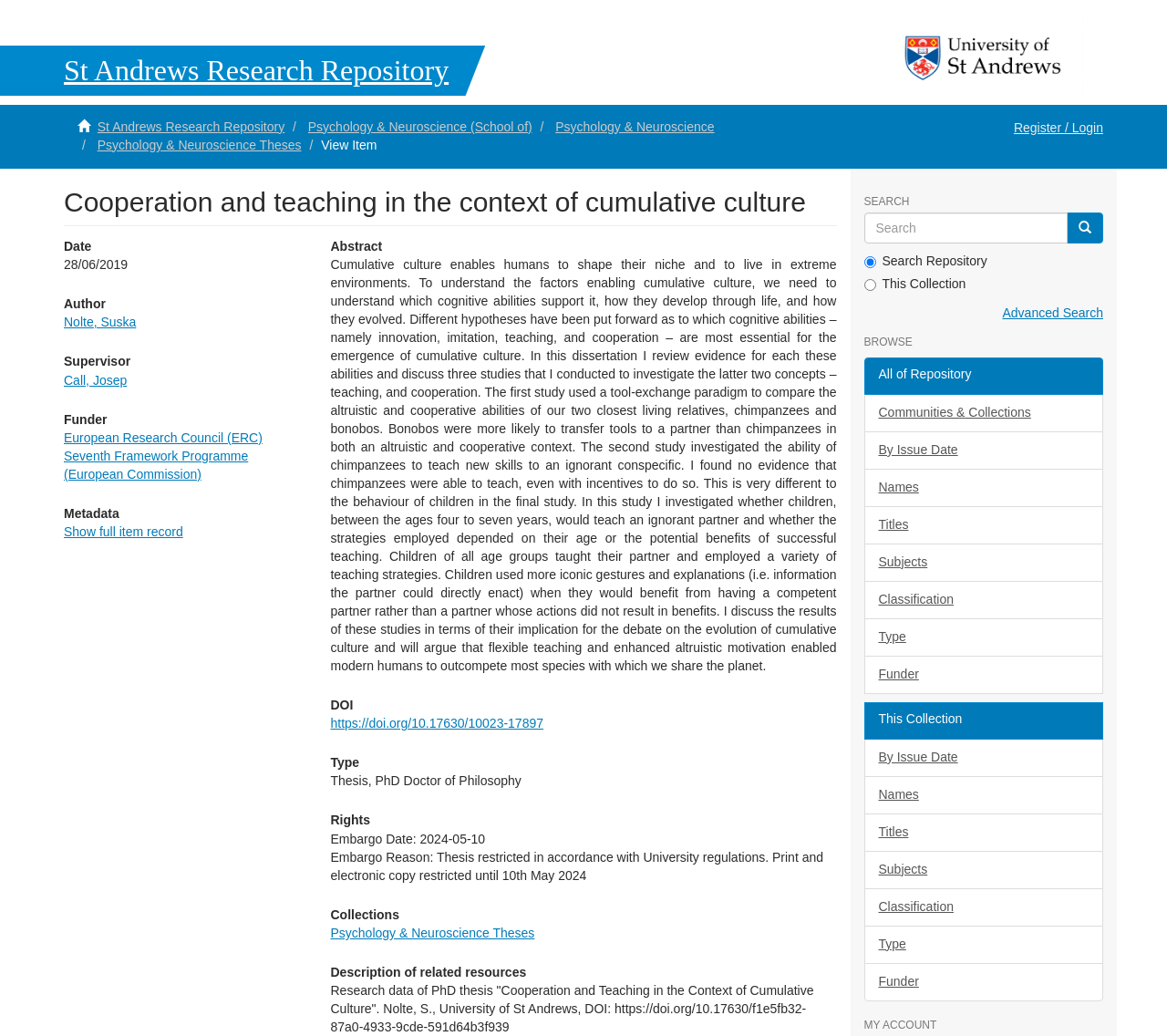Extract the bounding box coordinates of the UI element described by: "Seventh Framework Programme (European Commission)". The coordinates should include four float numbers ranging from 0 to 1, e.g., [left, top, right, bottom].

[0.055, 0.433, 0.213, 0.465]